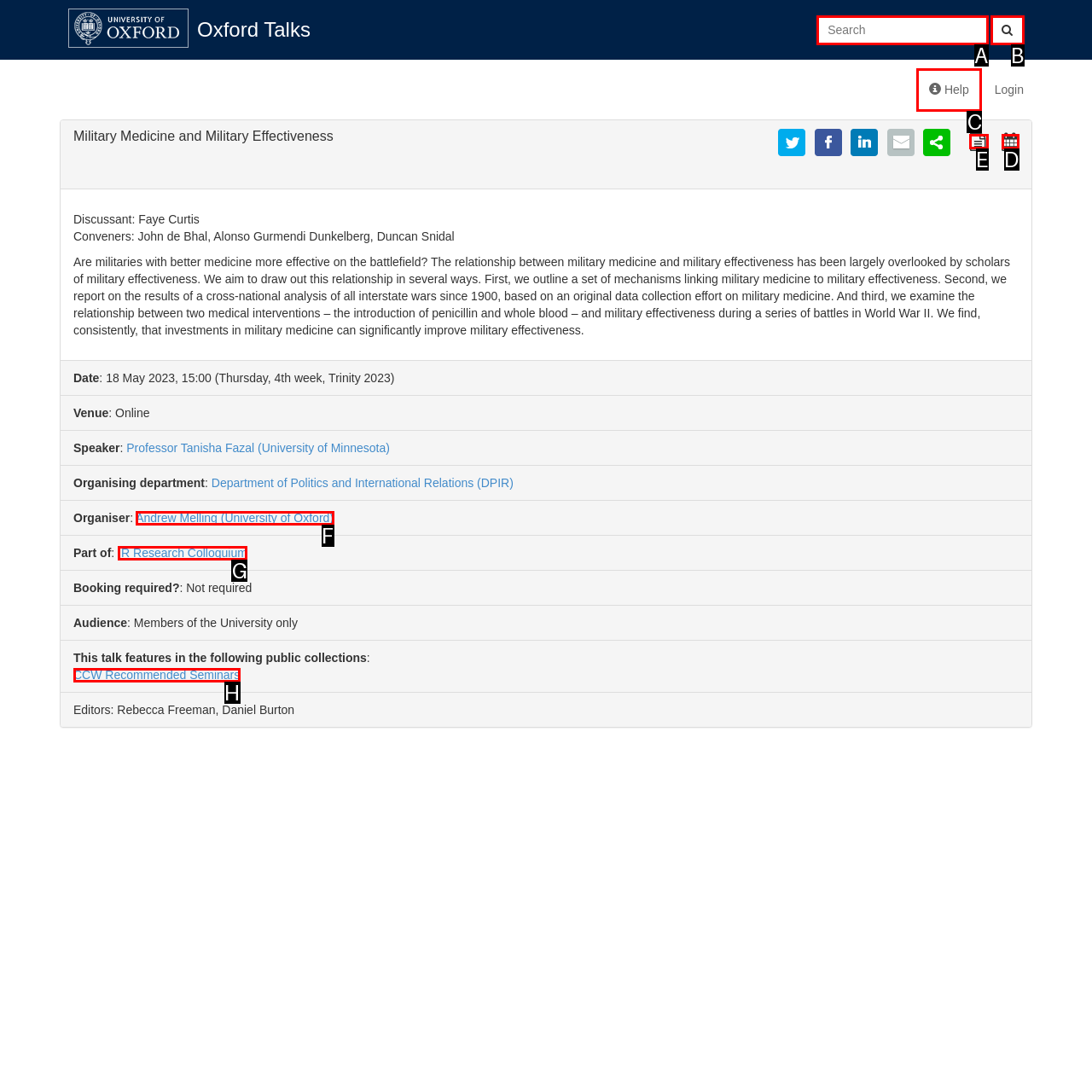Determine the letter of the element you should click to carry out the task: View a plain text version of this talk
Answer with the letter from the given choices.

E